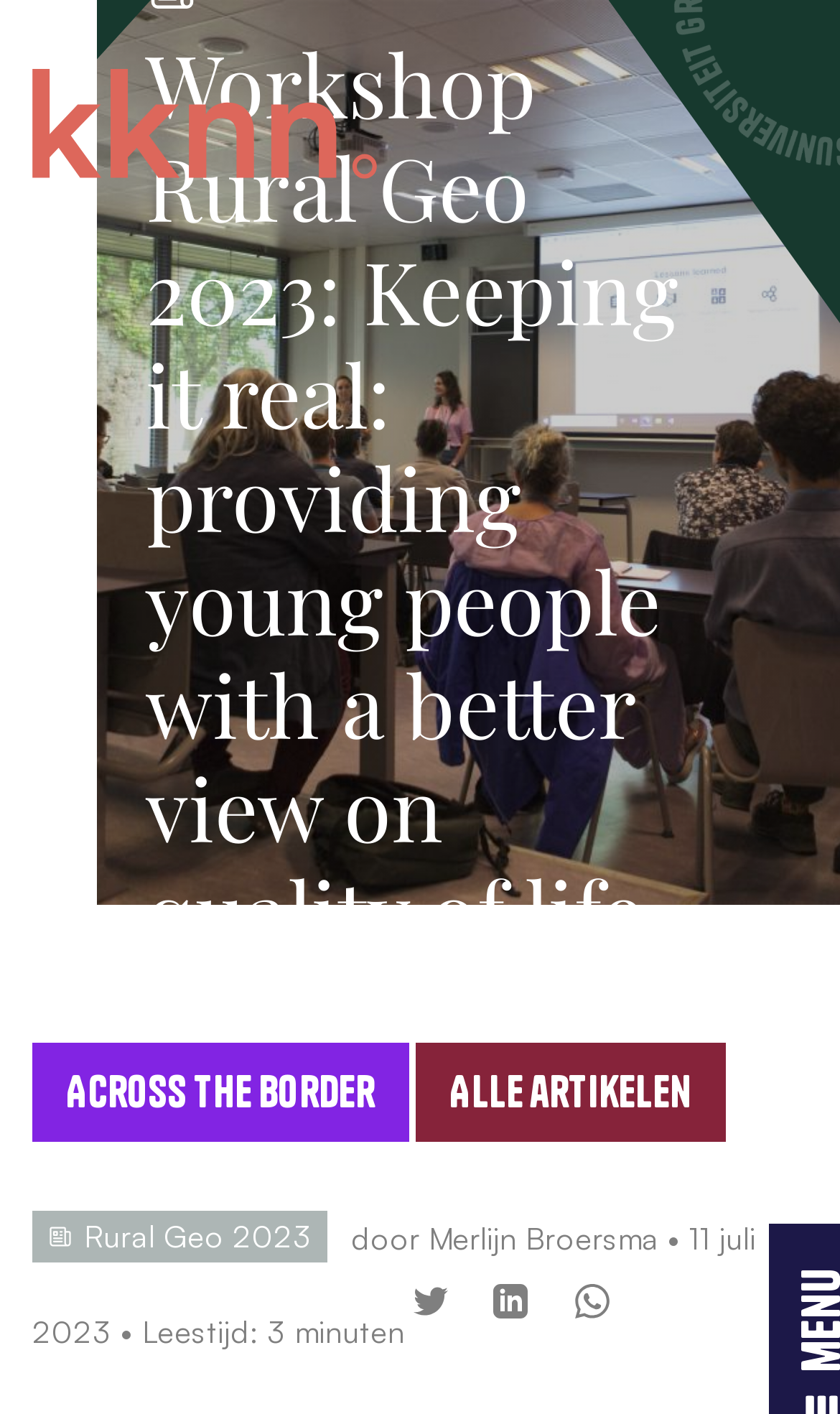Determine the bounding box for the HTML element described here: "Across the Border". The coordinates should be given as [left, top, right, bottom] with each number being a float between 0 and 1.

[0.038, 0.737, 0.487, 0.808]